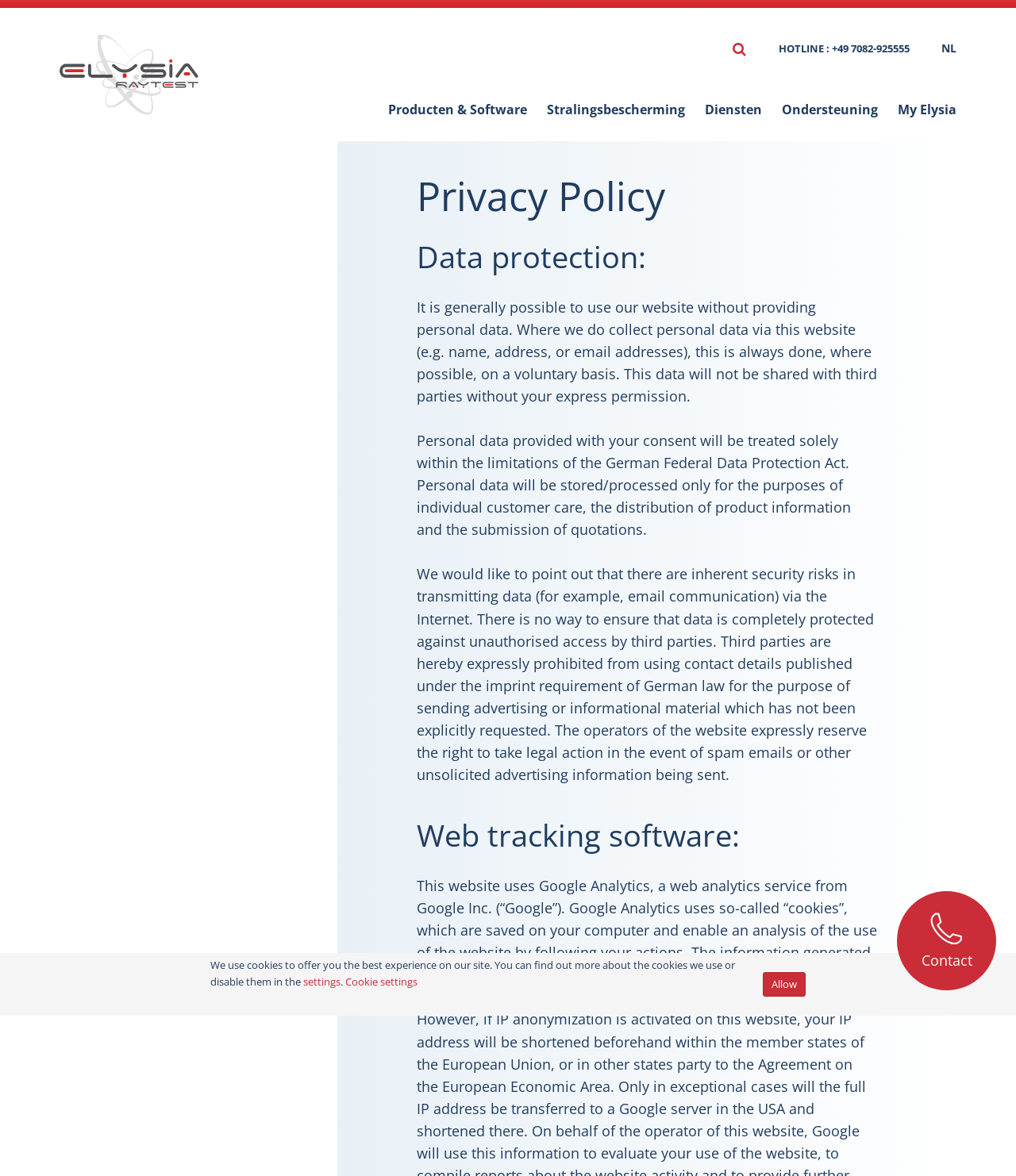Utilize the information from the image to answer the question in detail:
What is the company name displayed on the logo?

The logo is displayed at the top left corner of the webpage, and it is an image with the text 'Elysia' on it.